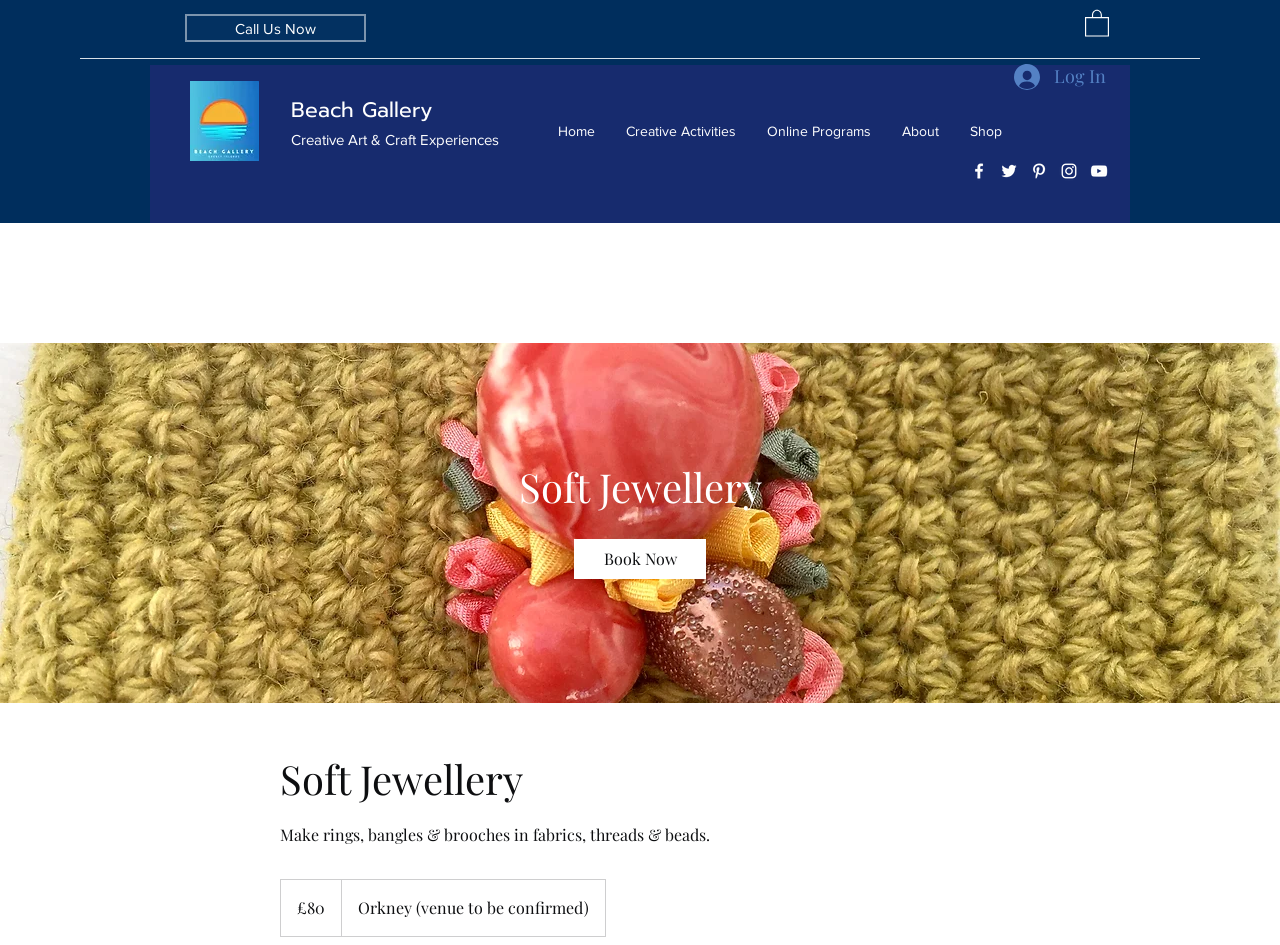Please identify the bounding box coordinates of the clickable region that I should interact with to perform the following instruction: "Call us now". The coordinates should be expressed as four float numbers between 0 and 1, i.e., [left, top, right, bottom].

[0.145, 0.015, 0.286, 0.044]